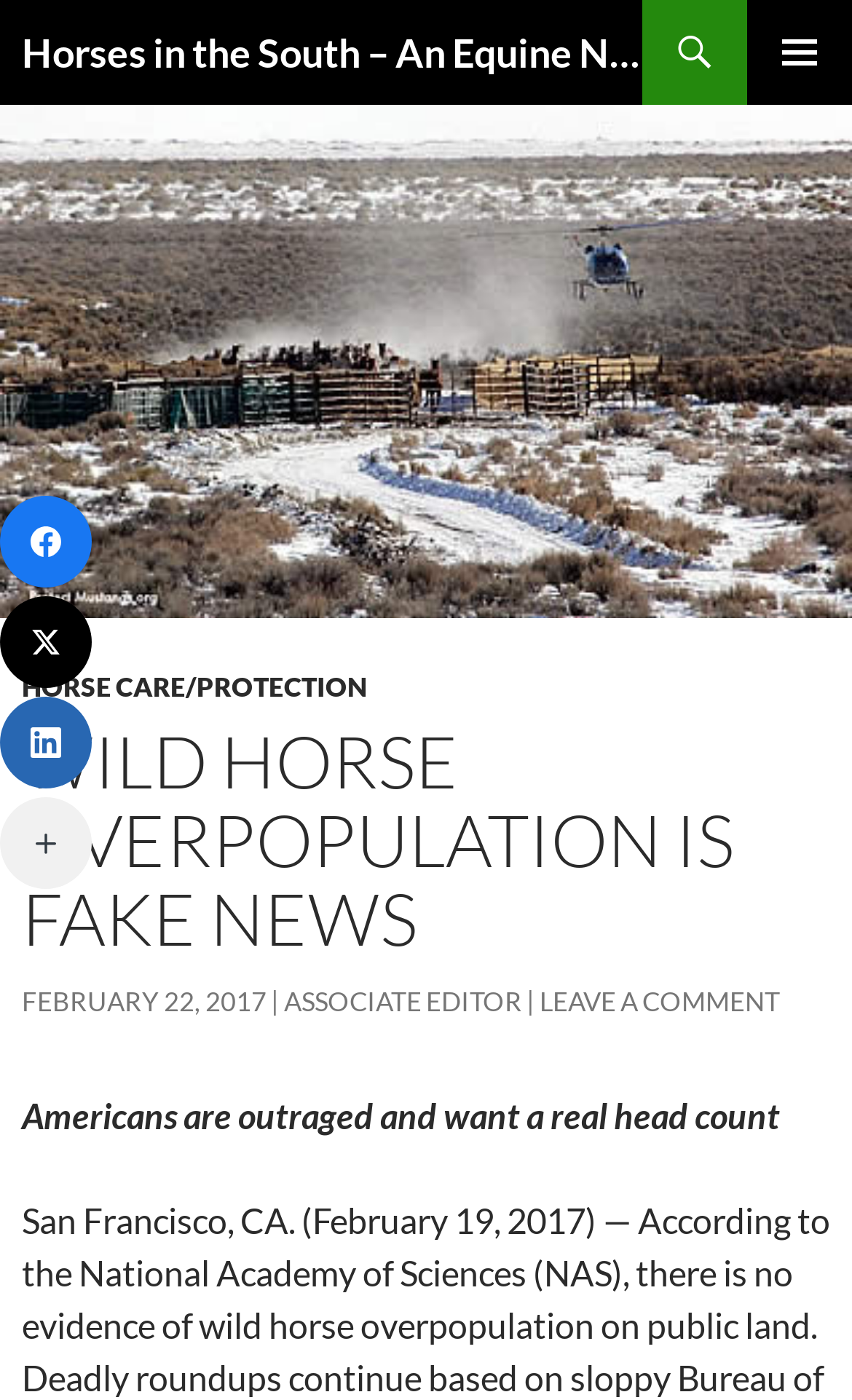Can you find the bounding box coordinates for the element that needs to be clicked to execute this instruction: "Go to HORSE CARE/PROTECTION page"? The coordinates should be given as four float numbers between 0 and 1, i.e., [left, top, right, bottom].

[0.026, 0.479, 0.431, 0.502]